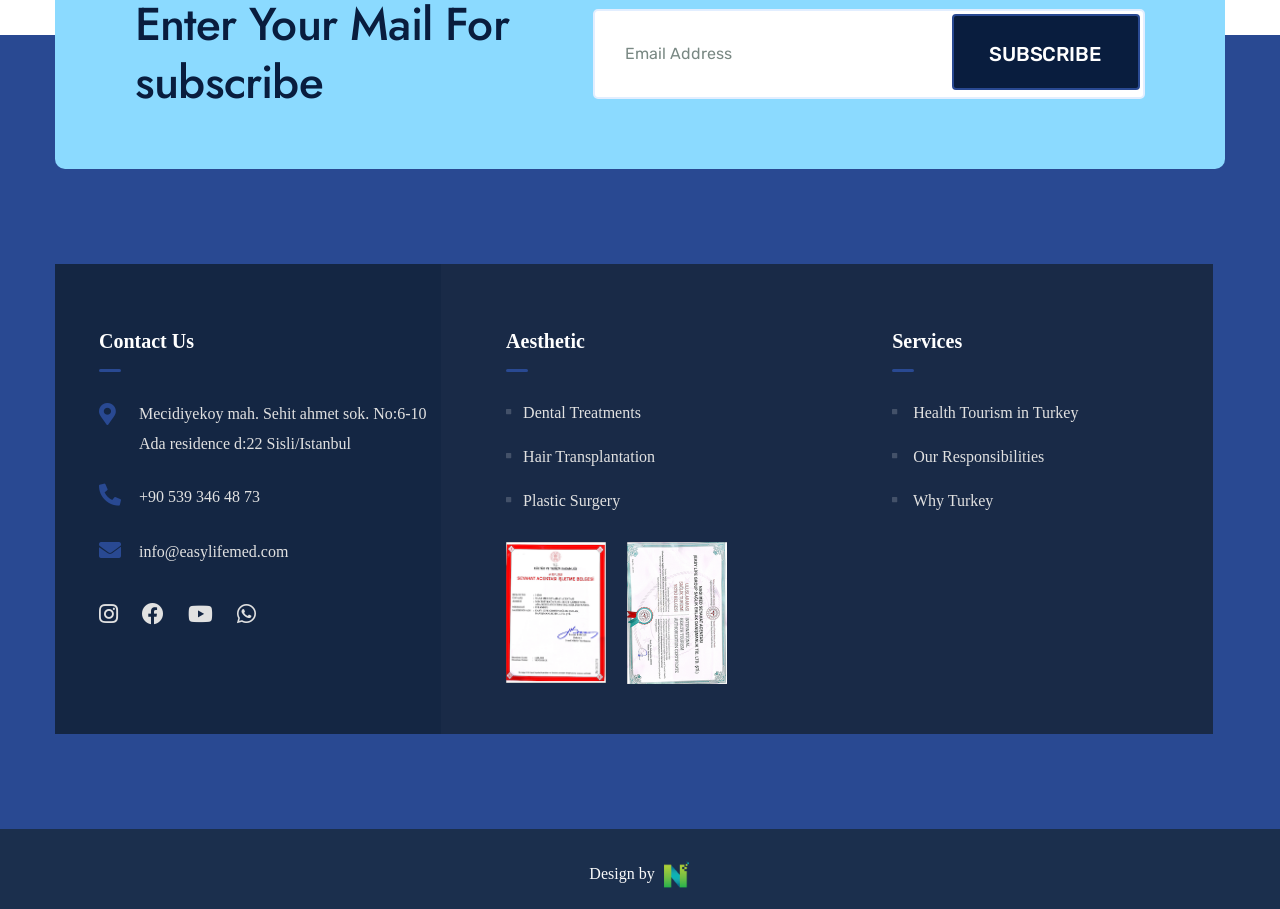Identify the bounding box coordinates of the specific part of the webpage to click to complete this instruction: "click the grilling dude logo".

None